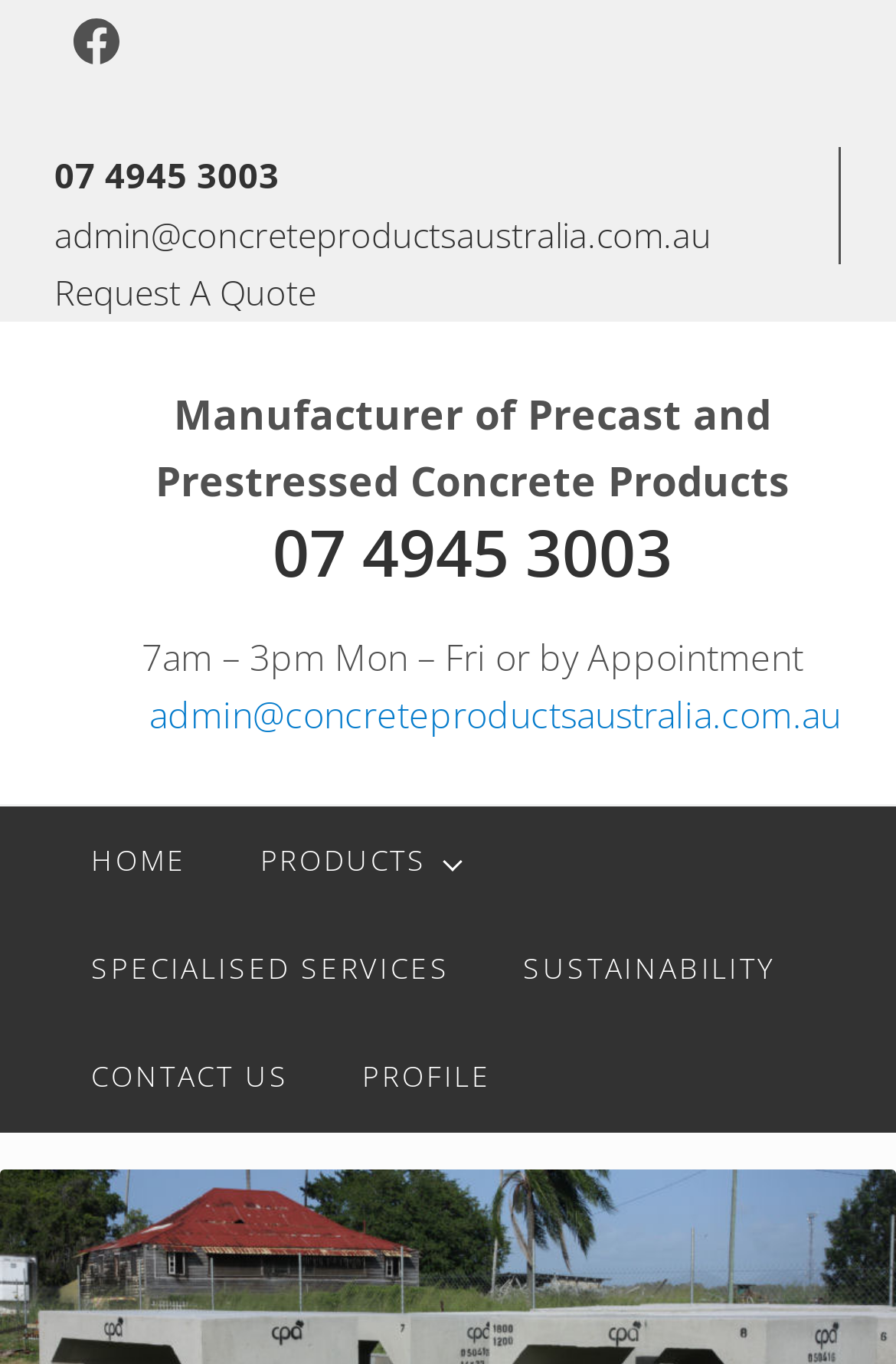Please find and report the primary heading text from the webpage.

07 4945 3003